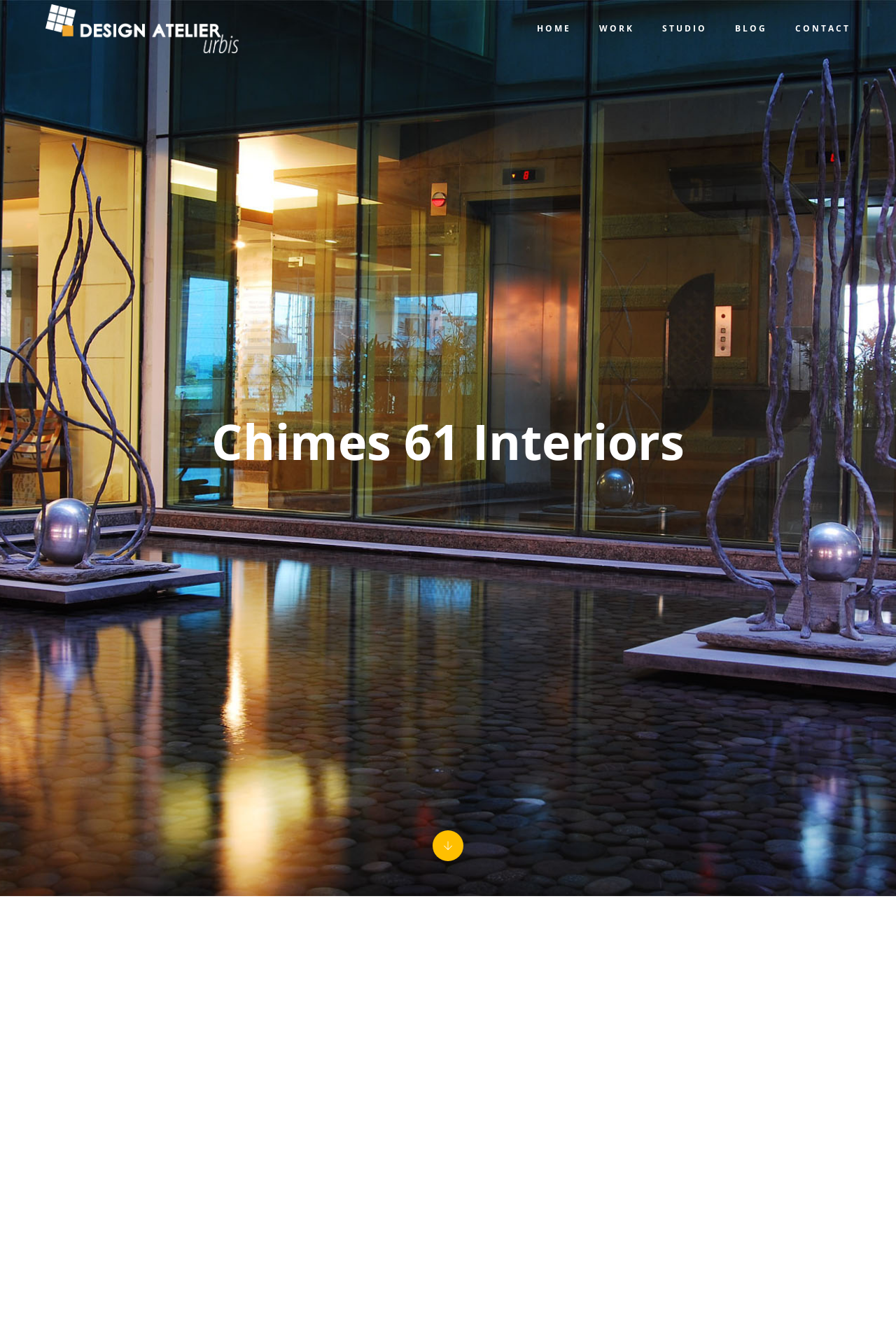Generate a thorough caption that explains the contents of the webpage.

The webpage is about Chimes 61 Interiors, a top architecture firm in Delhi NCR, India, specializing in green architecture, campus design, restaurant, and hospitality design. 

At the top, there is a logo image accompanied by a link with the firm's description. Below this, there is a navigation menu with five links: 'HOME', 'WORK', 'STUDIO', 'BLOG', and 'CONTACT', aligned horizontally from left to right. 

Further down, there is a prominent heading 'Chimes 61 Interiors' that spans the entire width of the page. 

On the right side, near the bottom, there is a small icon represented by '\ue62a', which is a link.